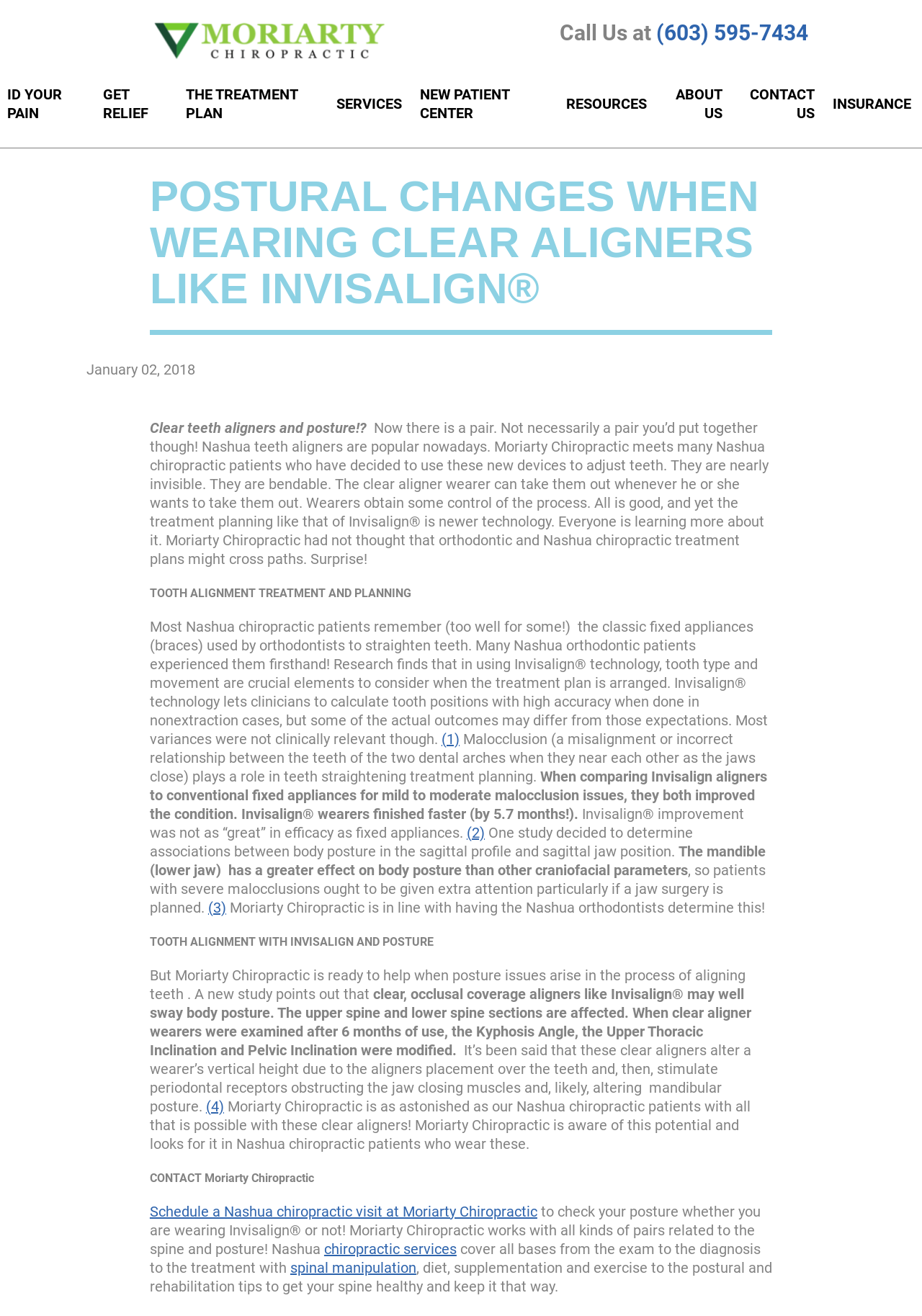Give an in-depth explanation of the webpage layout and content.

The webpage is about Moriarty Chiropractic, a chiropractic service provider that shares research on the postural changes caused by wearing clear aligners like Invisalign. At the top left corner, there is a logo of Moriarty Chiropractic, accompanied by a phone number link "Call Us at (603) 595-7434" on the right side. Below the logo, there are seven horizontal links: "ID YOUR PAIN", "GET RELIEF", "THE TREATMENT PLAN", "SERVICES", "NEW PATIENT CENTER", "RESOURCES", and "ABOUT US", which are evenly spaced across the top of the page.

The main content of the webpage is divided into sections. The first section has a heading "POSTURAL CHANGES WHEN WEARING CLEAR ALIGNERS LIKE INVISALIGN®" and discusses the research findings on the association between body posture and sagittal jaw position. There are several paragraphs of text explaining the study's results, including the effects of clear aligners on the upper spine and lower spine sections. The text is interspersed with links to references, denoted by numbers in parentheses.

The second section has a heading "TOOTH ALIGNMENT WITH INVISALIGN AND POSTURE" and continues to discuss the impact of clear aligners on posture. The text explains how Moriarty Chiropractic can help with posture issues arising from tooth alignment and provides more details on the effects of clear aligners on the spine.

At the bottom of the page, there is a call-to-action section with a heading "CONTACT Moriarty Chiropractic" and a link to schedule a Nashua chiropractic visit. The text encourages readers to check their posture, whether they are wearing Invisalign or not, and promotes Moriarty Chiropractic's services, including spinal manipulation, diet, supplementation, and exercise.